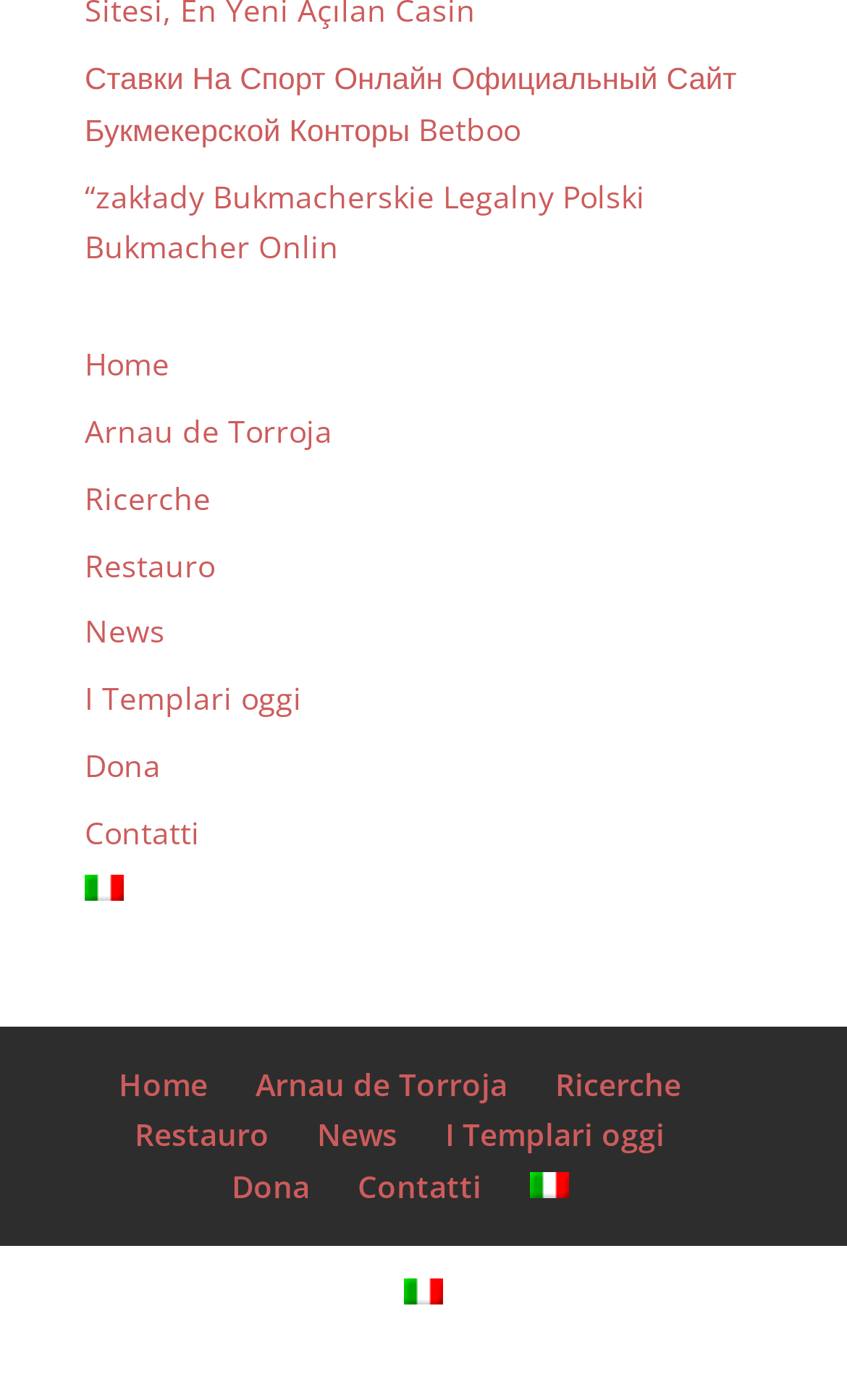Using the format (top-left x, top-left y, bottom-right x, bottom-right y), and given the element description, identify the bounding box coordinates within the screenshot: Arnau de Torroja

[0.301, 0.759, 0.599, 0.788]